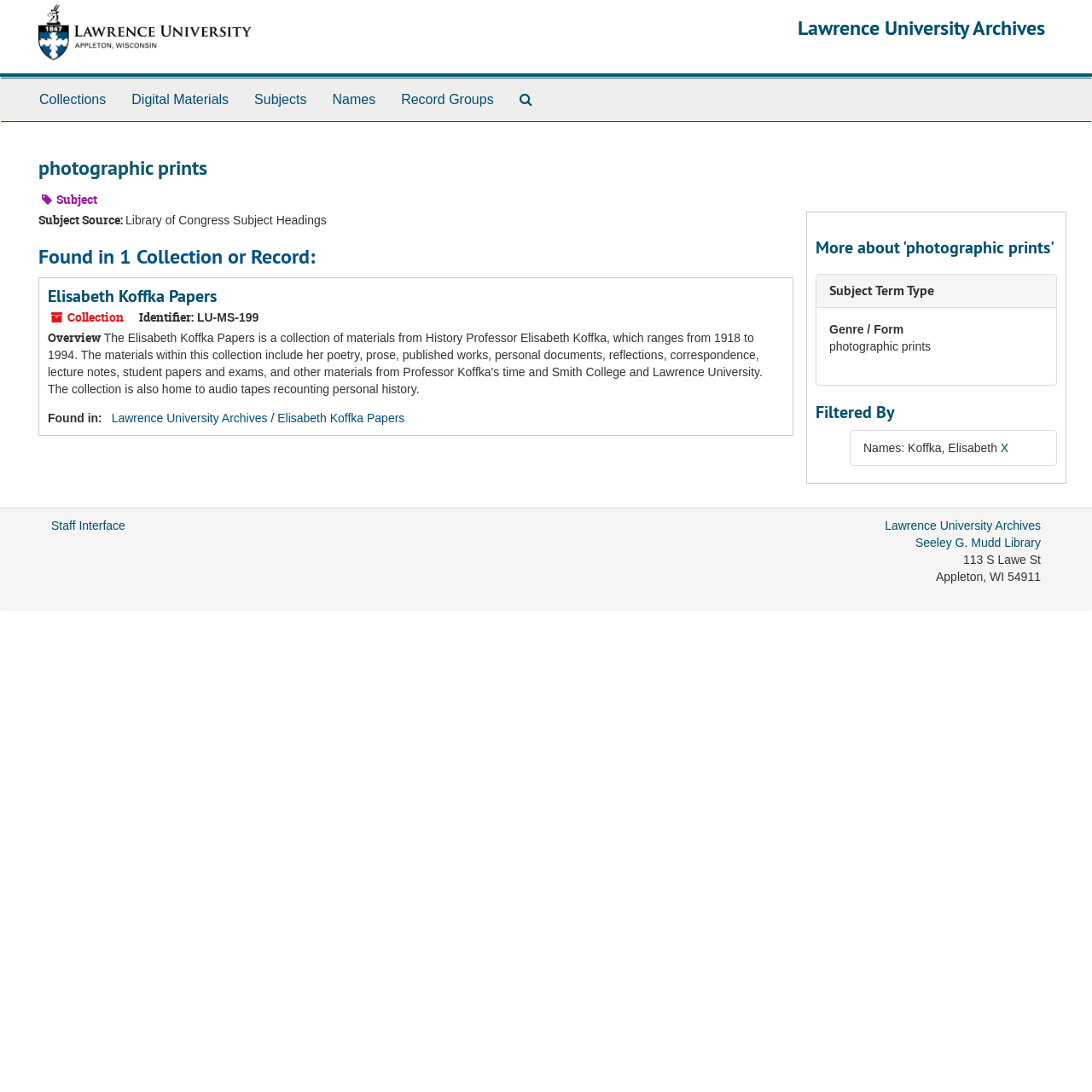From the webpage screenshot, predict the bounding box of the UI element that matches this description: "Record Groups".

[0.356, 0.072, 0.464, 0.111]